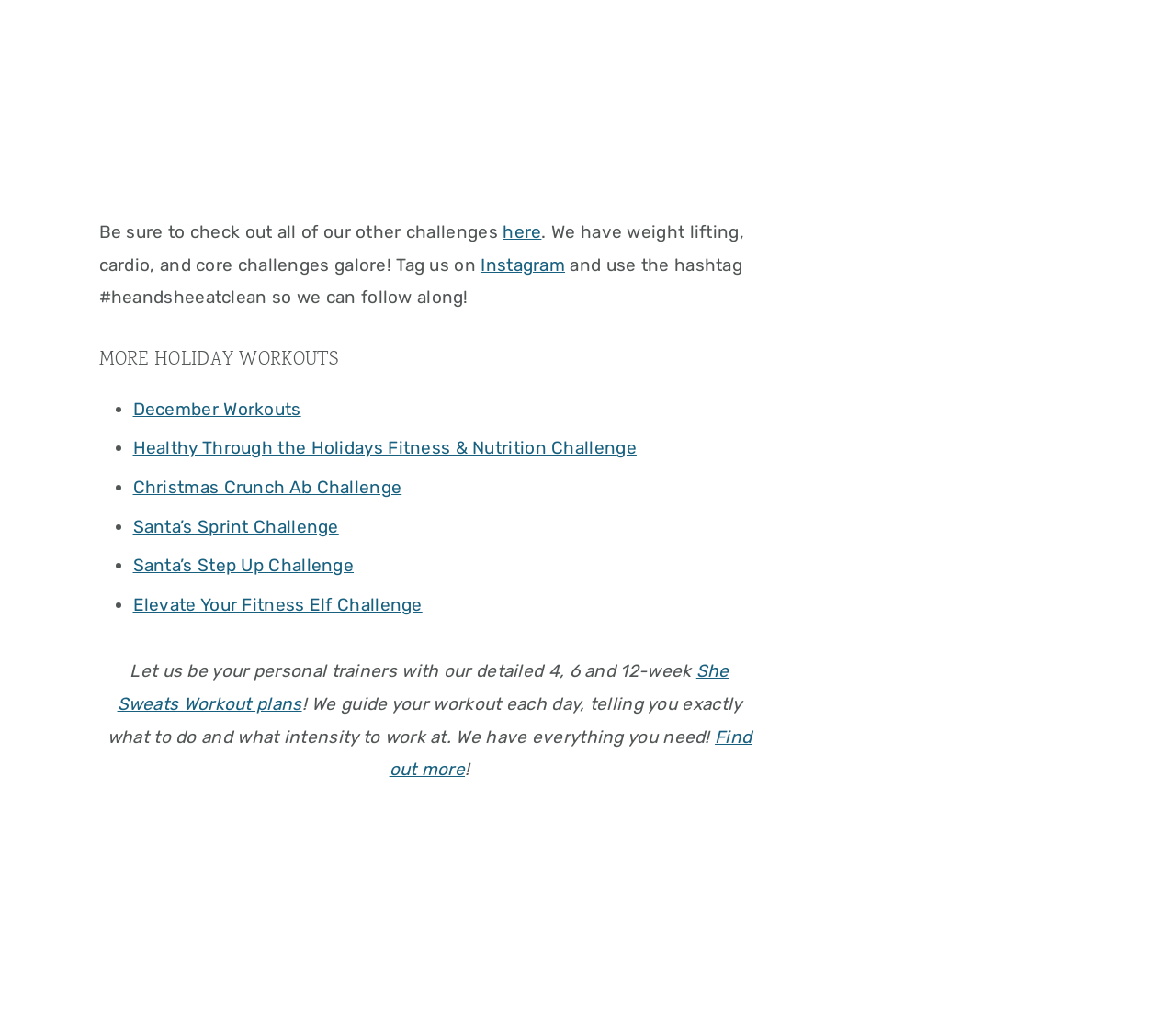Find the bounding box coordinates of the element to click in order to complete this instruction: "Check out other challenges". The bounding box coordinates must be four float numbers between 0 and 1, denoted as [left, top, right, bottom].

[0.428, 0.218, 0.46, 0.239]